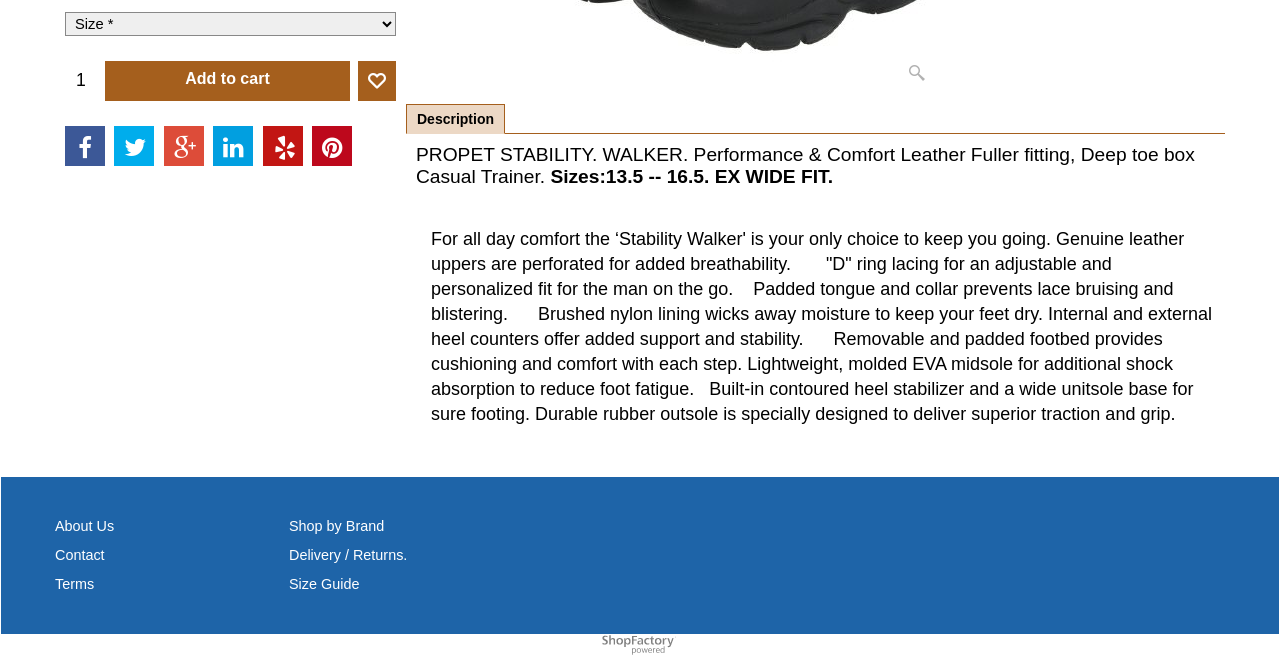Identify the bounding box for the UI element that is described as follows: "Size Guide".

[0.226, 0.858, 0.389, 0.886]